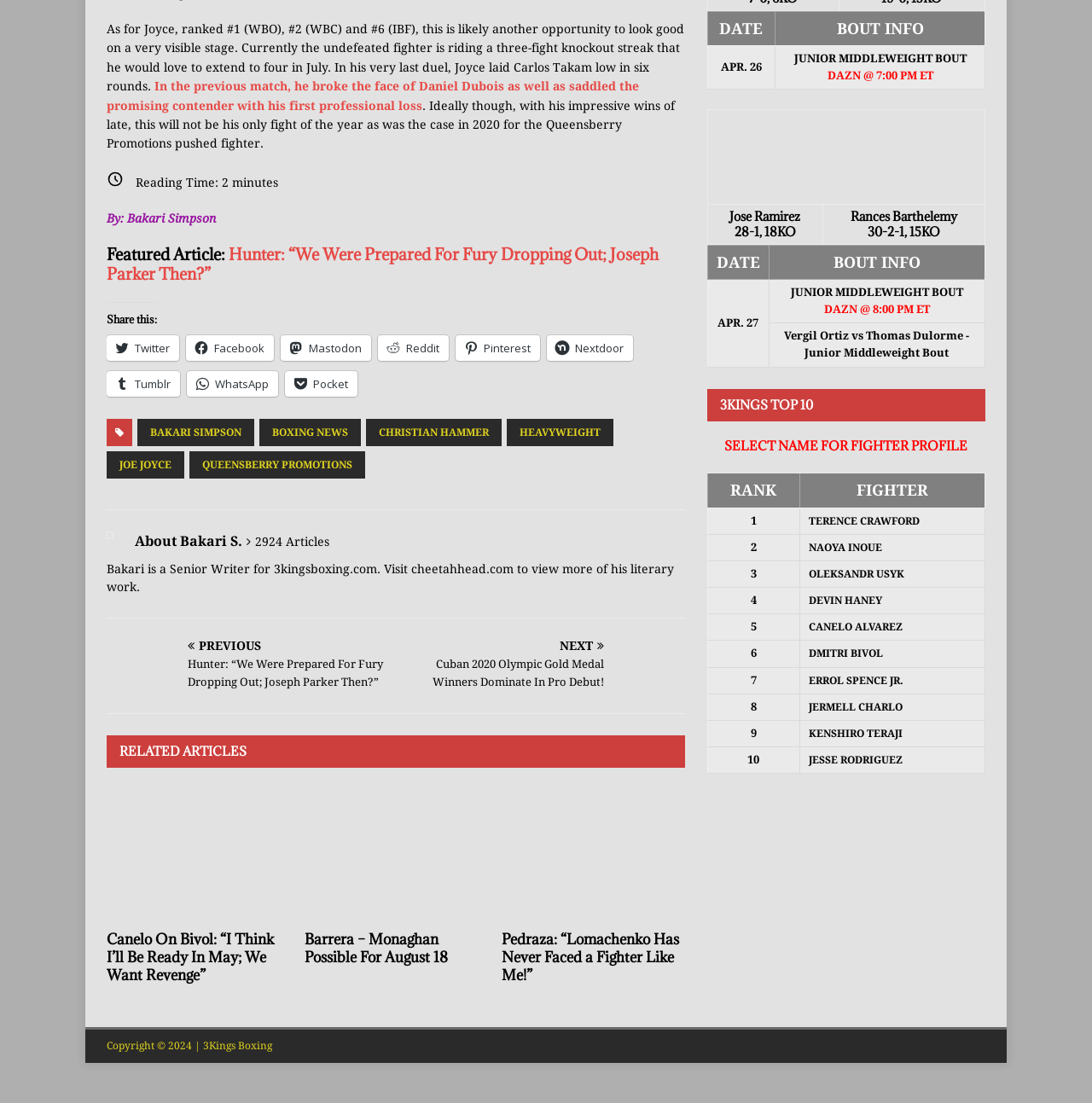Please find the bounding box coordinates of the element that must be clicked to perform the given instruction: "Check the related article about Canelo Alvarez". The coordinates should be four float numbers from 0 to 1, i.e., [left, top, right, bottom].

[0.098, 0.712, 0.265, 0.836]